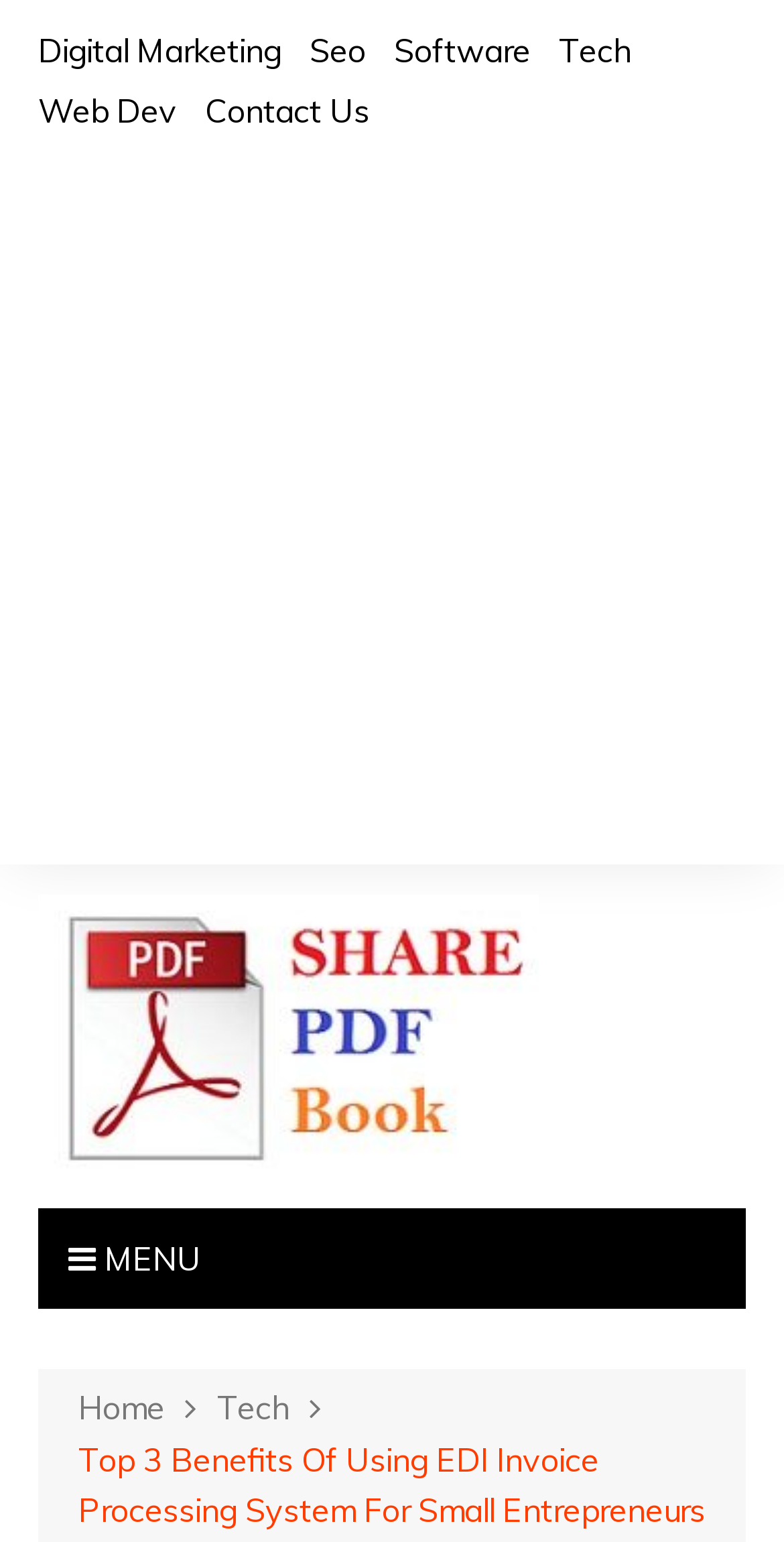Find the bounding box coordinates for the area that should be clicked to accomplish the instruction: "Open MENU".

[0.048, 0.784, 0.952, 0.849]